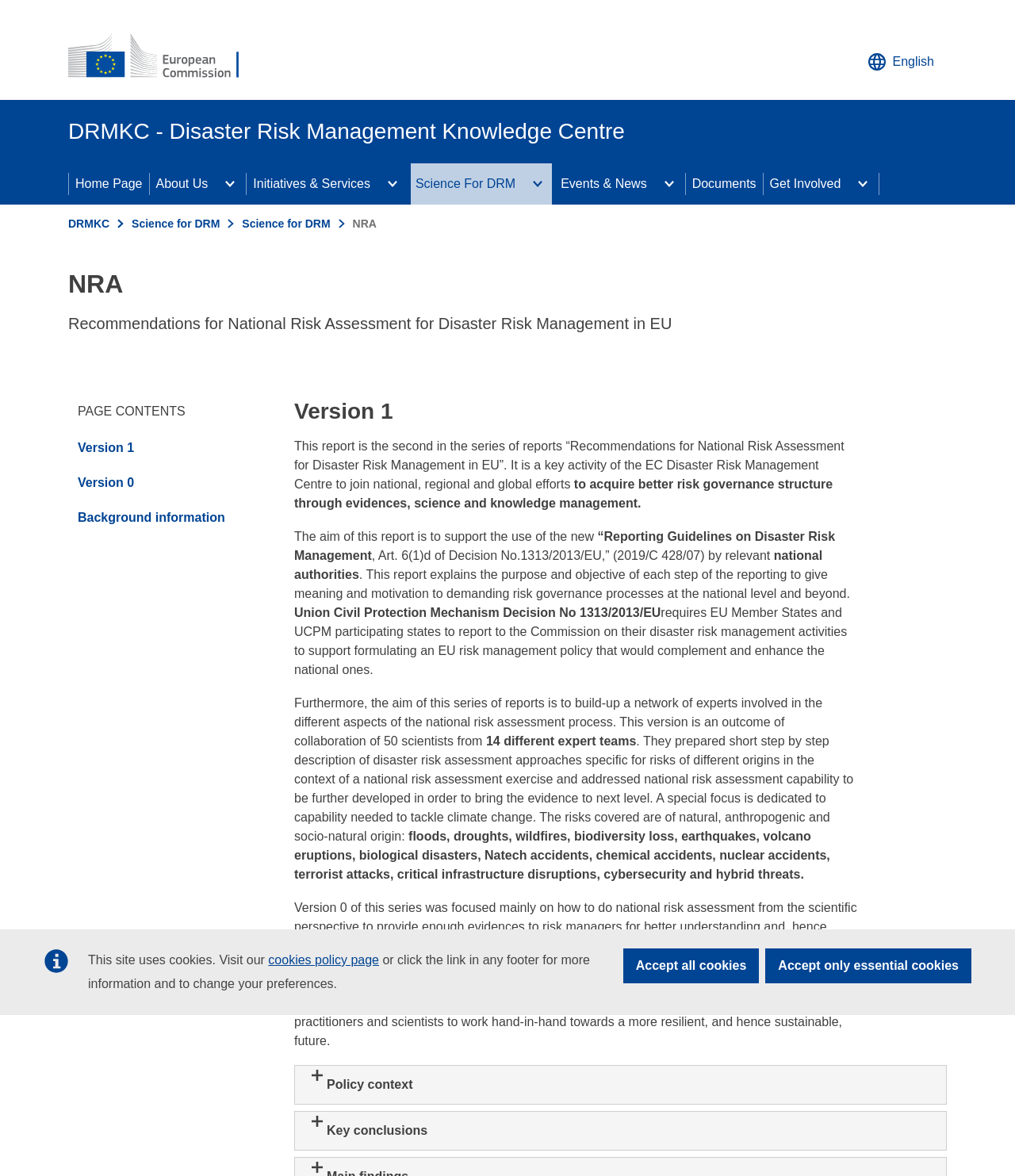What is the main topic of the report?
Look at the image and construct a detailed response to the question.

The main topic of the report can be inferred from the title of the report, which is 'Recommendations for National Risk Assessment for Disaster Risk Management in EU'.